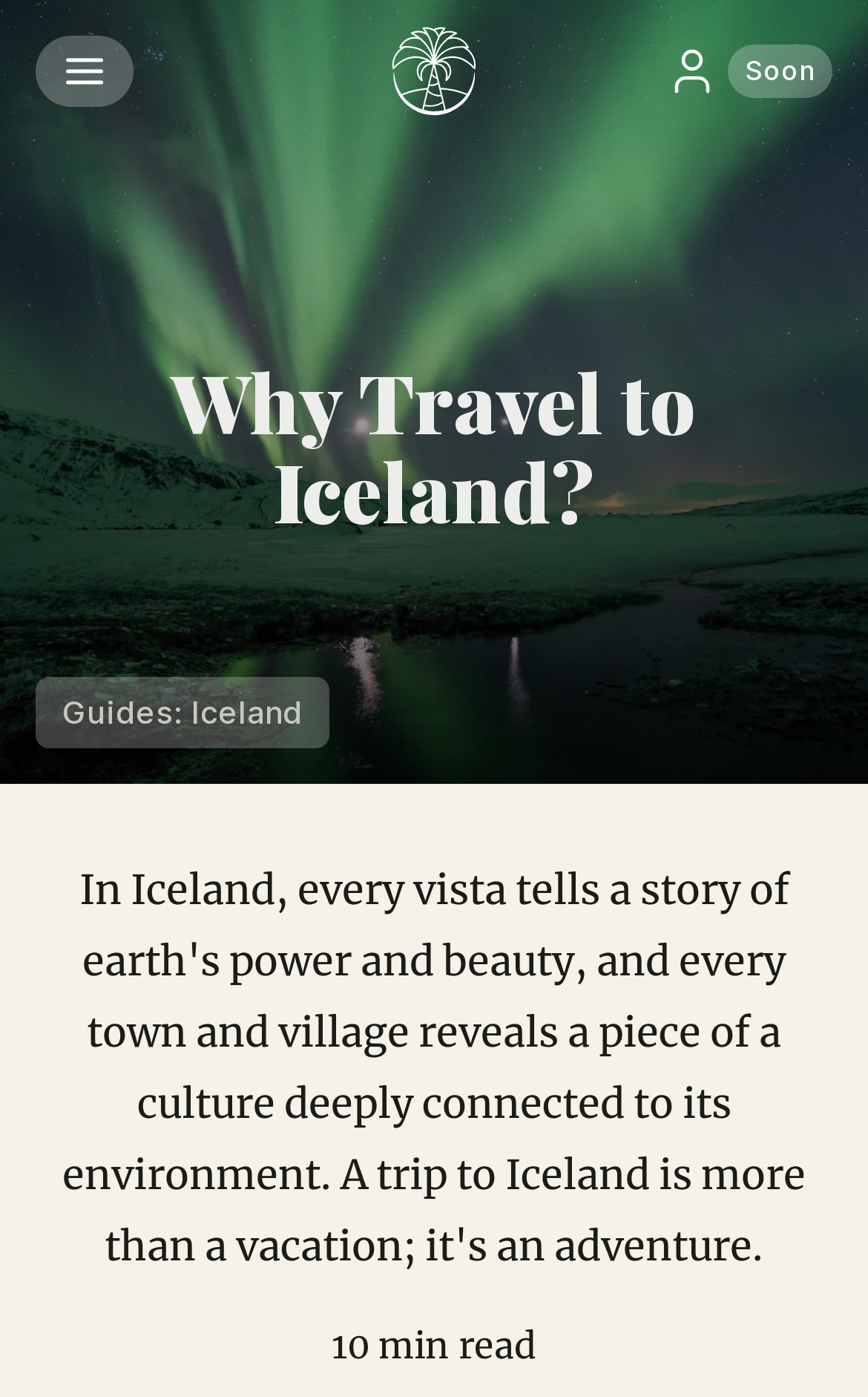How many images are on the top of the webpage?
Give a single word or phrase as your answer by examining the image.

2